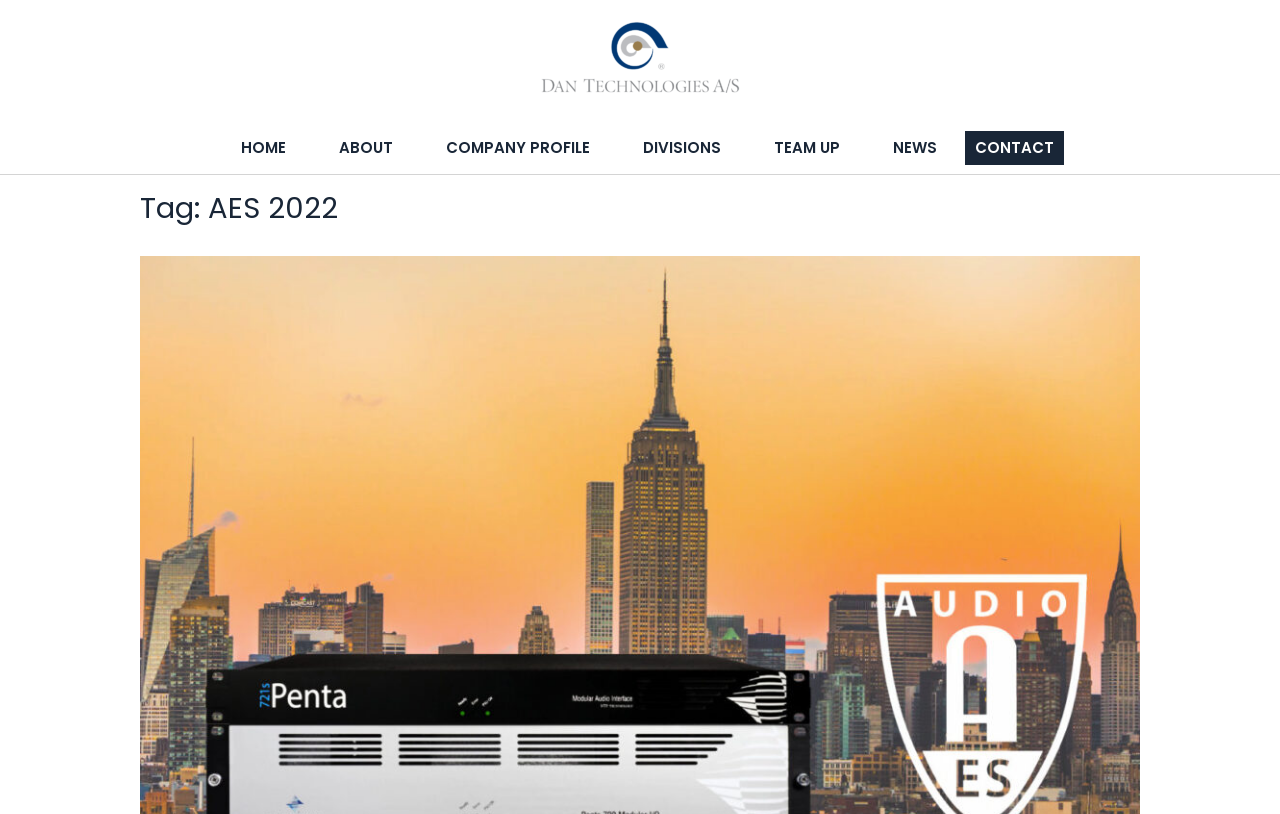Give a detailed account of the webpage's layout and content.

The webpage is titled "AES 2022 Arkiv - Dan Technologies A/S". At the top, there is a navigation menu with 7 links: "Home", "HOME", "ABOUT", "COMPANY PROFILE", "DIVISIONS", "TEAM UP", and "NEWS", followed by "CONTACT" at the far right. These links are positioned horizontally, with "Home" on the left and "CONTACT" on the right.

Below the navigation menu, there is a header section with a heading that reads "Tag: AES 2022". This heading is centered and takes up most of the width of the page.